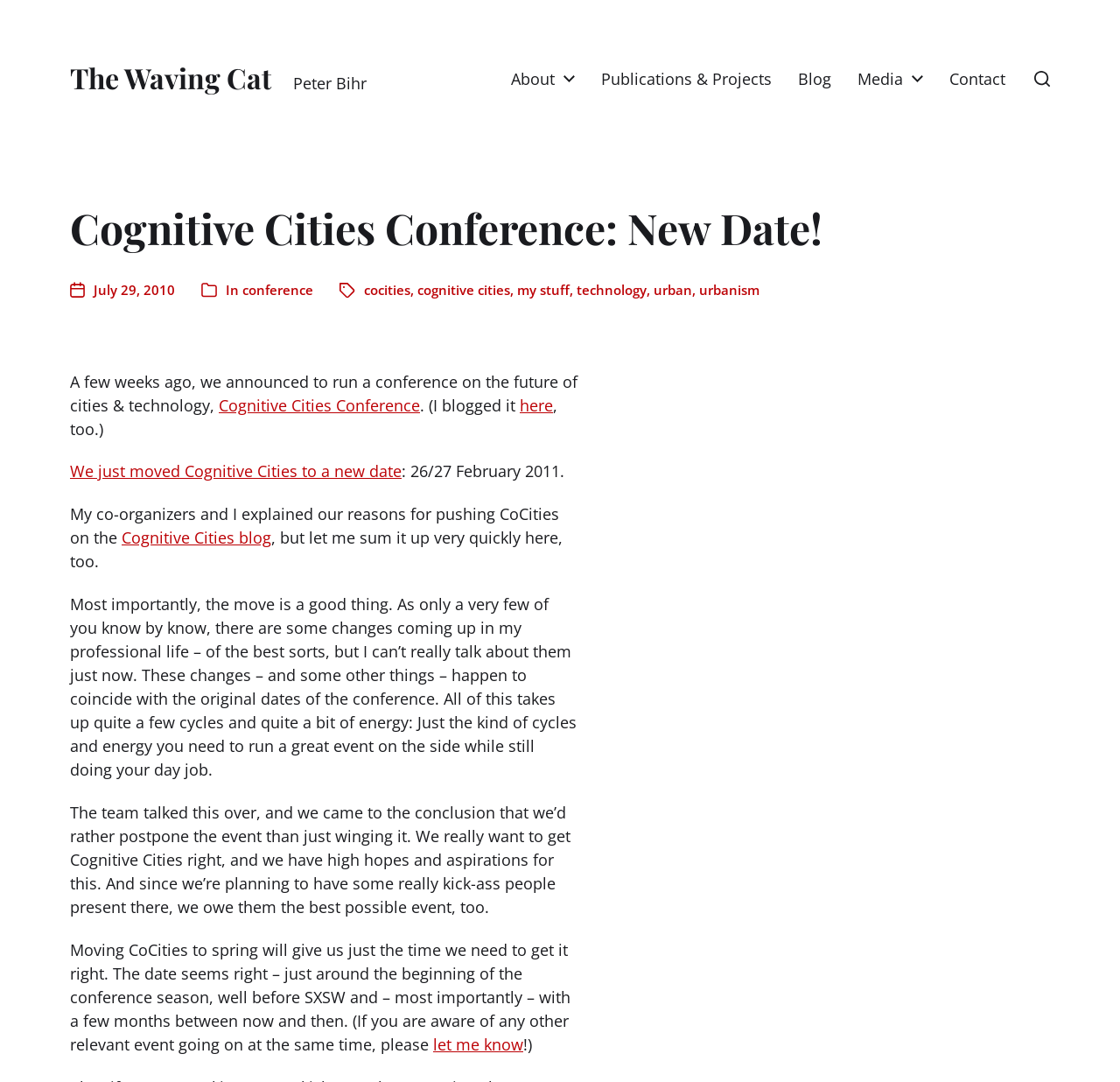Determine the bounding box coordinates for the clickable element to execute this instruction: "Contact the author". Provide the coordinates as four float numbers between 0 and 1, i.e., [left, top, right, bottom].

[0.848, 0.066, 0.898, 0.08]